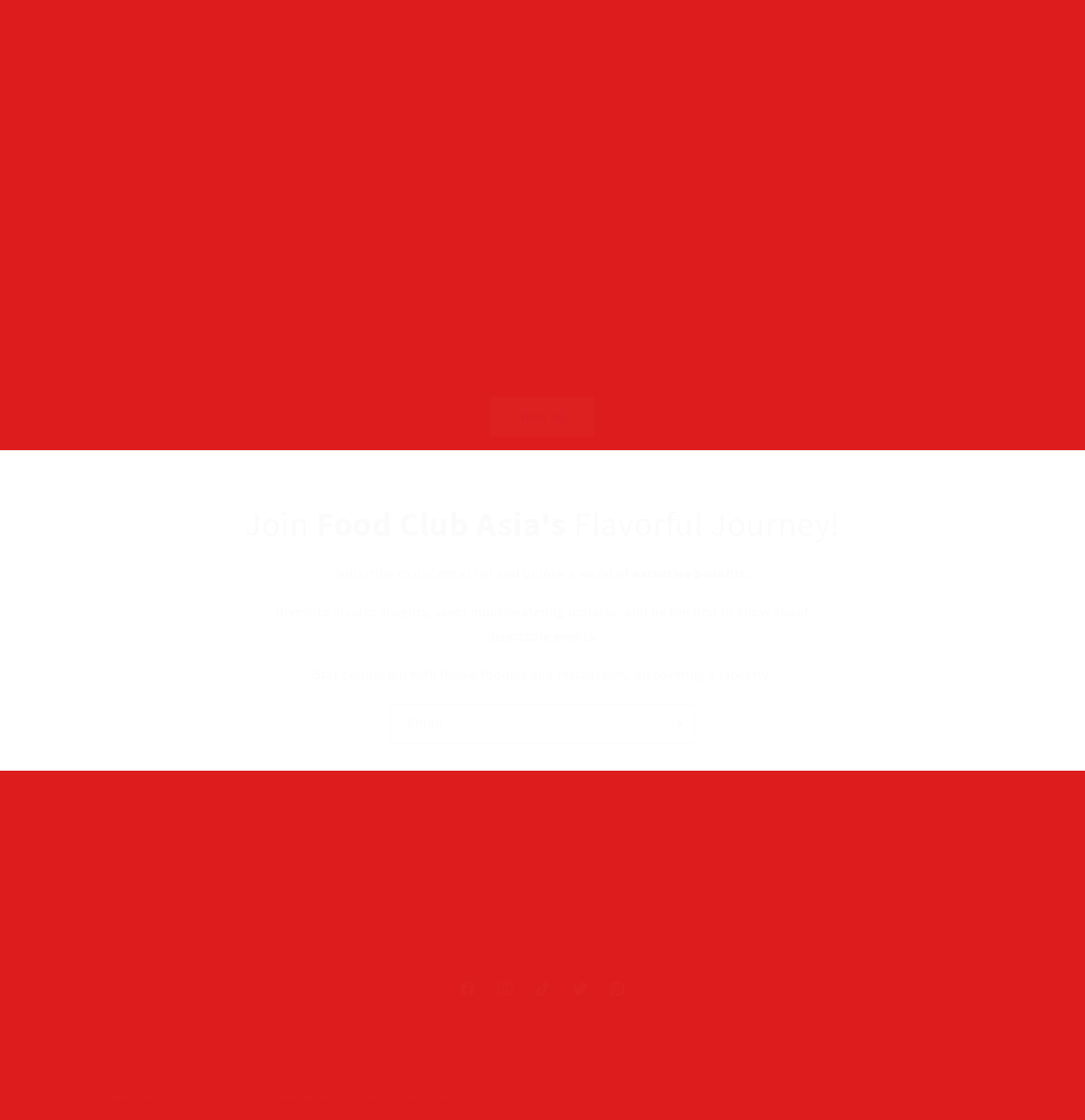Find the bounding box coordinates of the clickable area required to complete the following action: "Visit the 52°NORTH SPATIAL INFORMATION RESEARCH GMBH homepage".

None